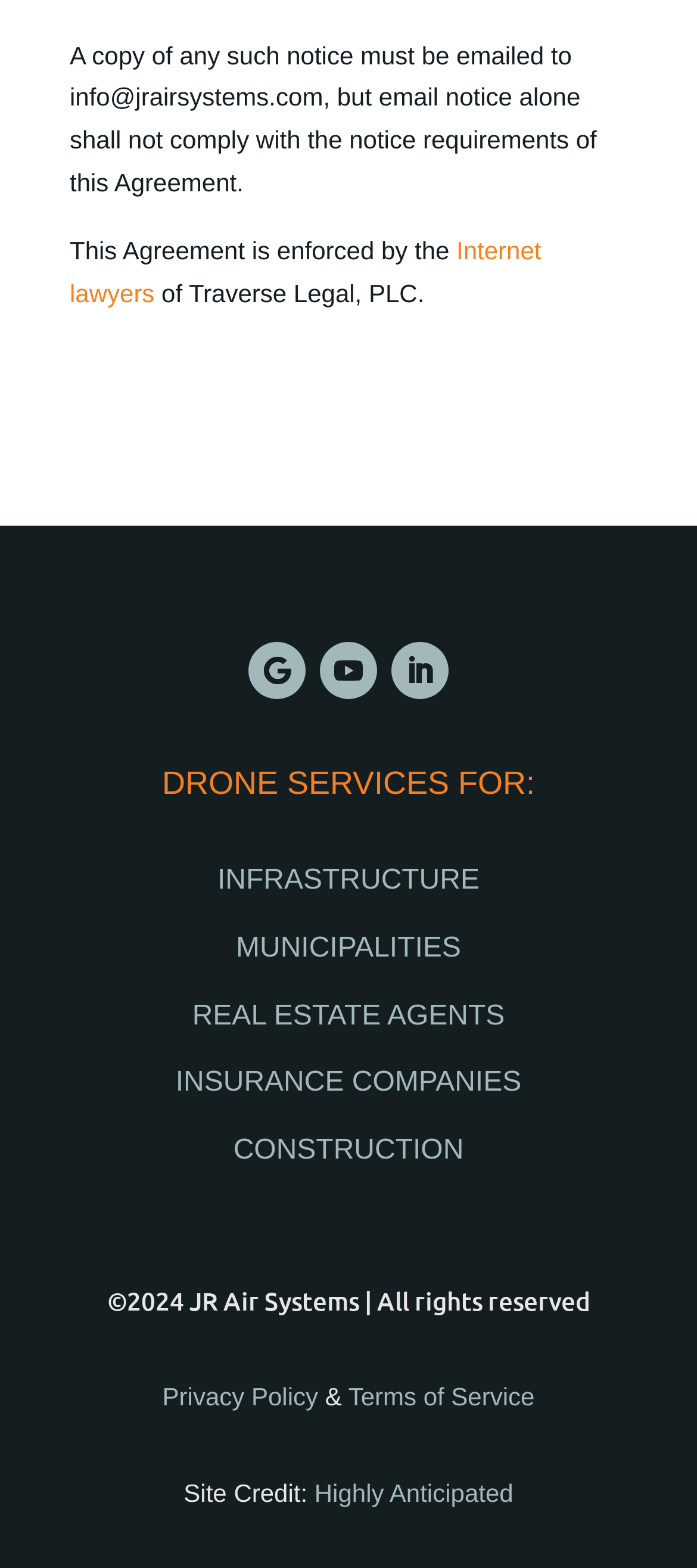Find the bounding box coordinates for the area that should be clicked to accomplish the instruction: "Visit INFRASTRUCTURE".

[0.312, 0.552, 0.688, 0.571]